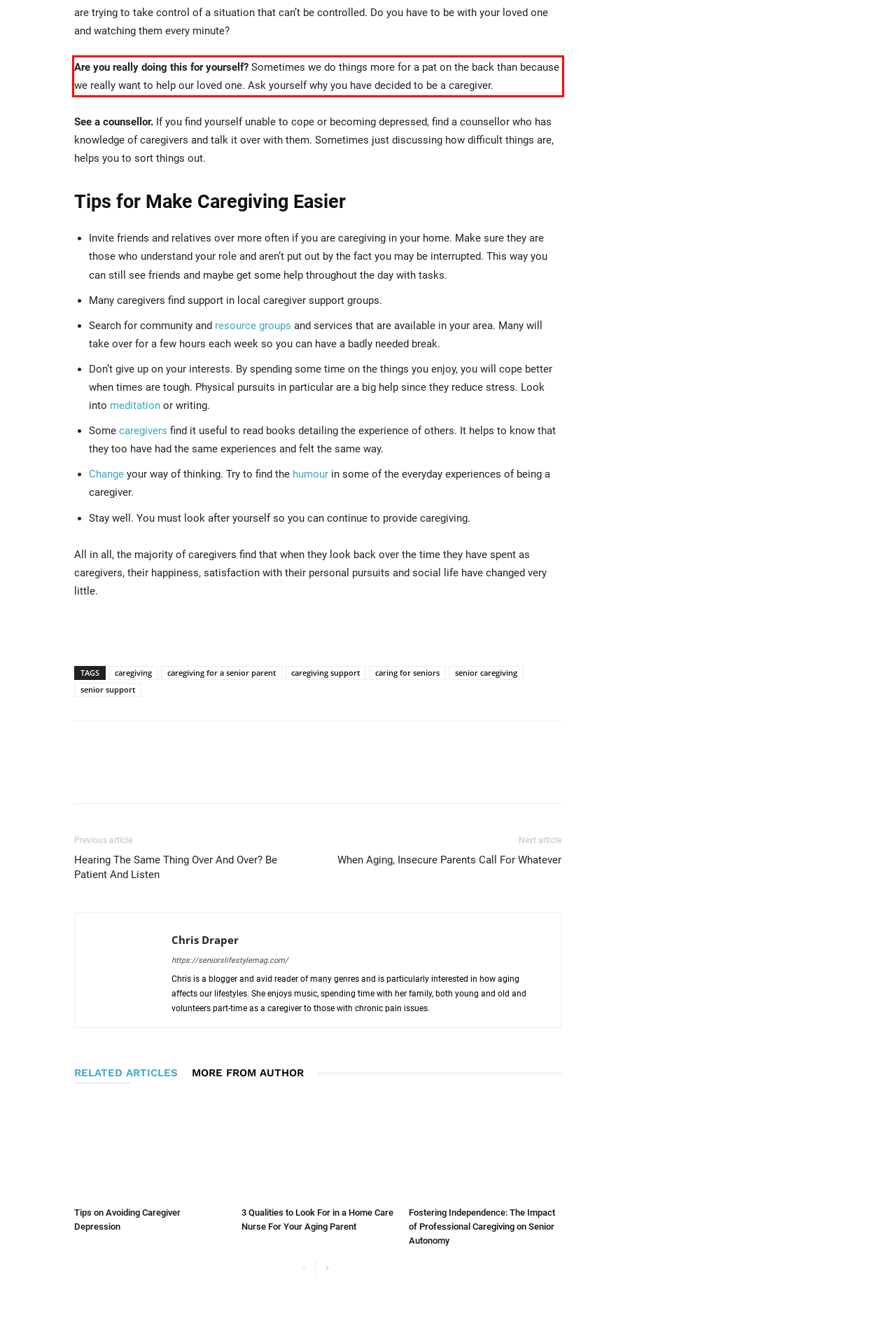Examine the screenshot of the webpage, locate the red bounding box, and generate the text contained within it.

Are you really doing this for yourself? Sometimes we do things more for a pat on the back than because we really want to help our loved one. Ask yourself why you have decided to be a caregiver.